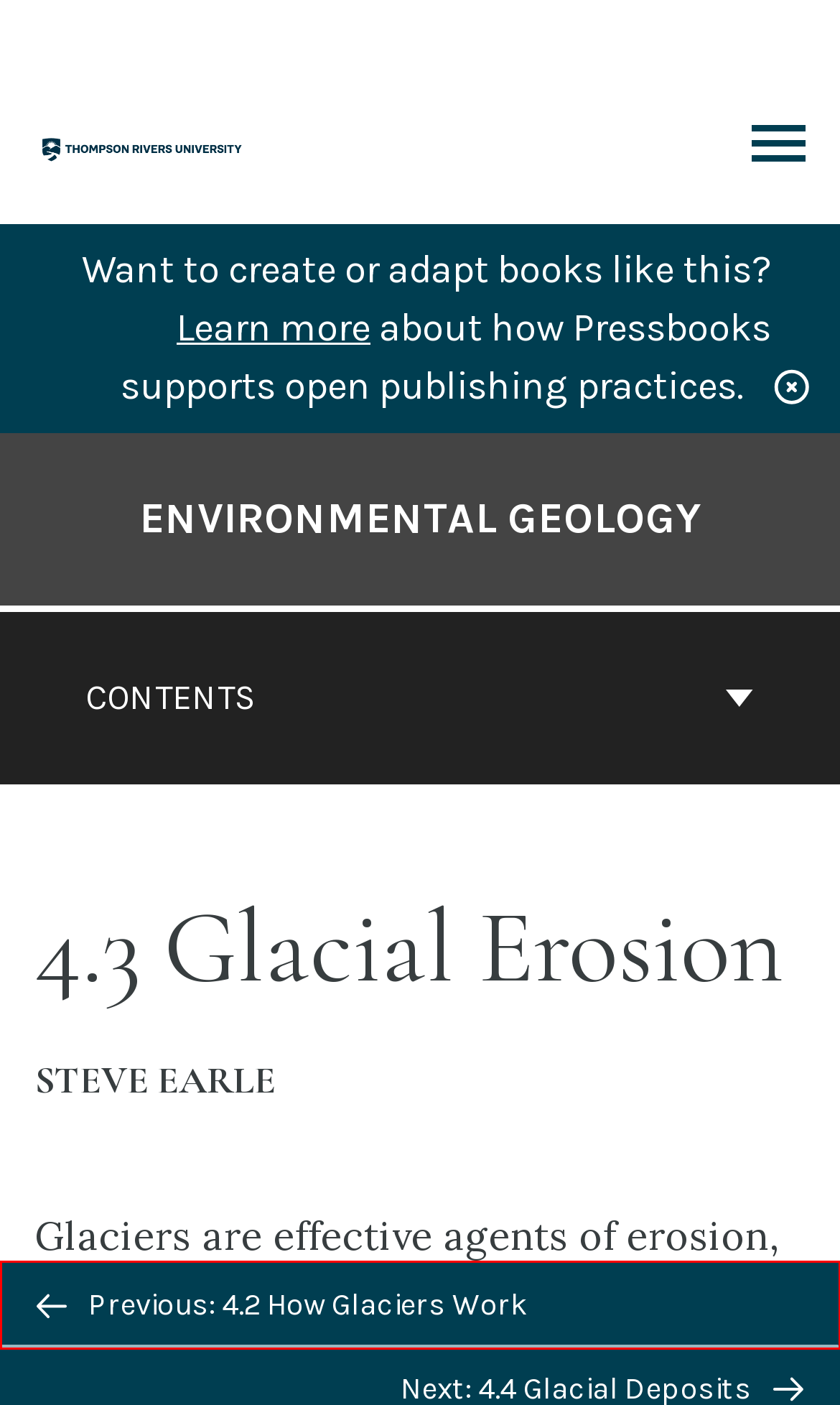A screenshot of a webpage is given, featuring a red bounding box around a UI element. Please choose the webpage description that best aligns with the new webpage after clicking the element in the bounding box. These are the descriptions:
A. CC BY 4.0 Deed | Attribution 4.0 International
 | Creative Commons
B. Environmental Geology  – Simple Book Publishing
C. Adapt open textbooks with Pressbooks
D. Guidelines for using NASA Images and Media Guidelines
E. TRU Pressbooks – Simple Book Publishing
F. Drumlin Field in Northern Canada
G. CC BY-SA 4.0 Deed | Attribution-ShareAlike 4.0 International
 | Creative Commons
H. 4.2 How Glaciers Work – Environmental Geology

H